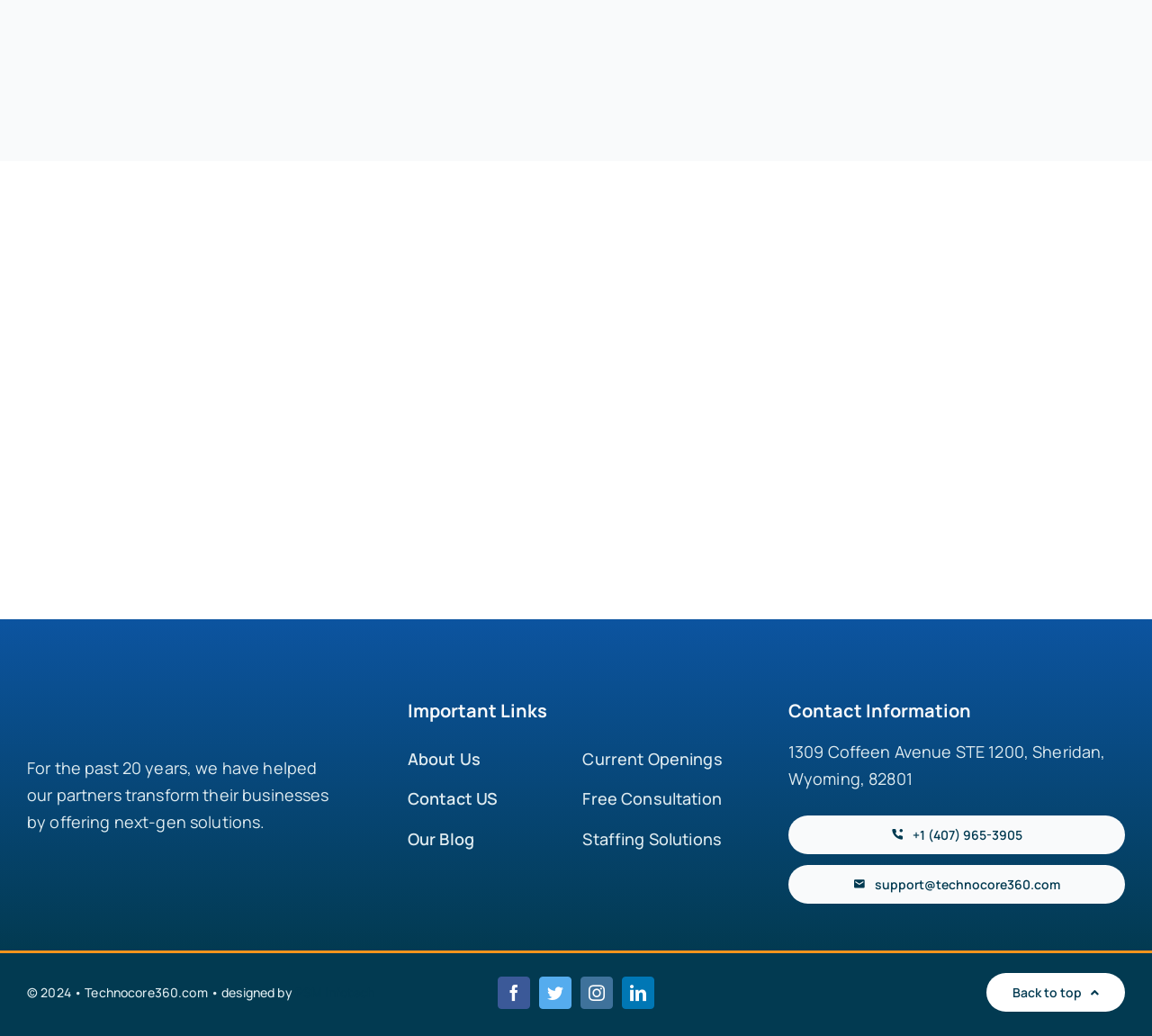Determine the bounding box coordinates of the area to click in order to meet this instruction: "View Contact Information".

[0.684, 0.676, 0.977, 0.696]